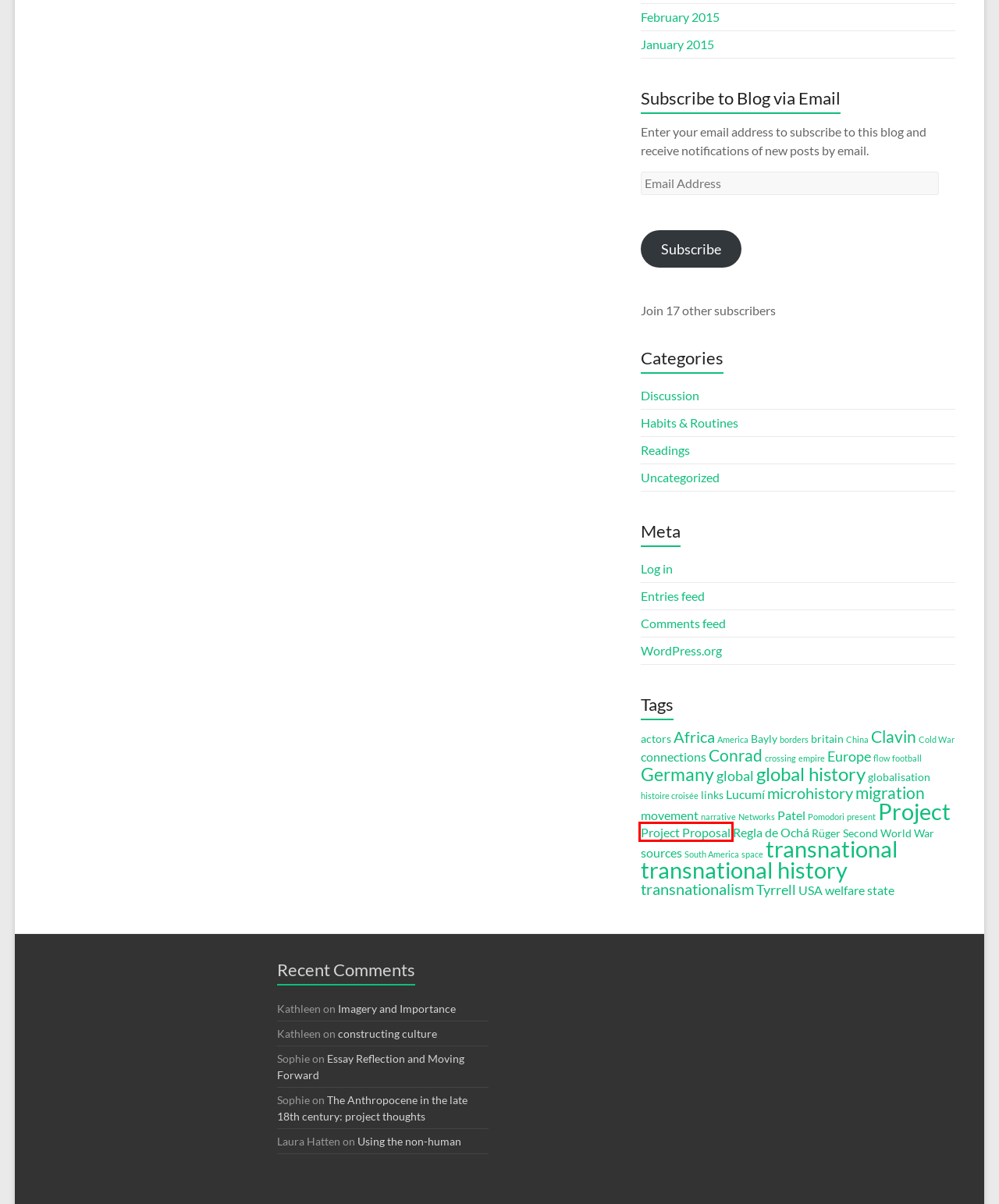You are given a screenshot of a webpage with a red rectangle bounding box around a UI element. Select the webpage description that best matches the new webpage after clicking the element in the bounding box. Here are the candidates:
A. Conrad – MO3351 Doing and Practicing Transnational and Global History
B. microhistory – MO3351 Doing and Practicing Transnational and Global History
C. Project Proposal – MO3351 Doing and Practicing Transnational and Global History
D. Germany – MO3351 Doing and Practicing Transnational and Global History
E. globalisation – MO3351 Doing and Practicing Transnational and Global History
F. Discussion – MO3351 Doing and Practicing Transnational and Global History
G. Patel – MO3351 Doing and Practicing Transnational and Global History
H. Lucumí – MO3351 Doing and Practicing Transnational and Global History

C